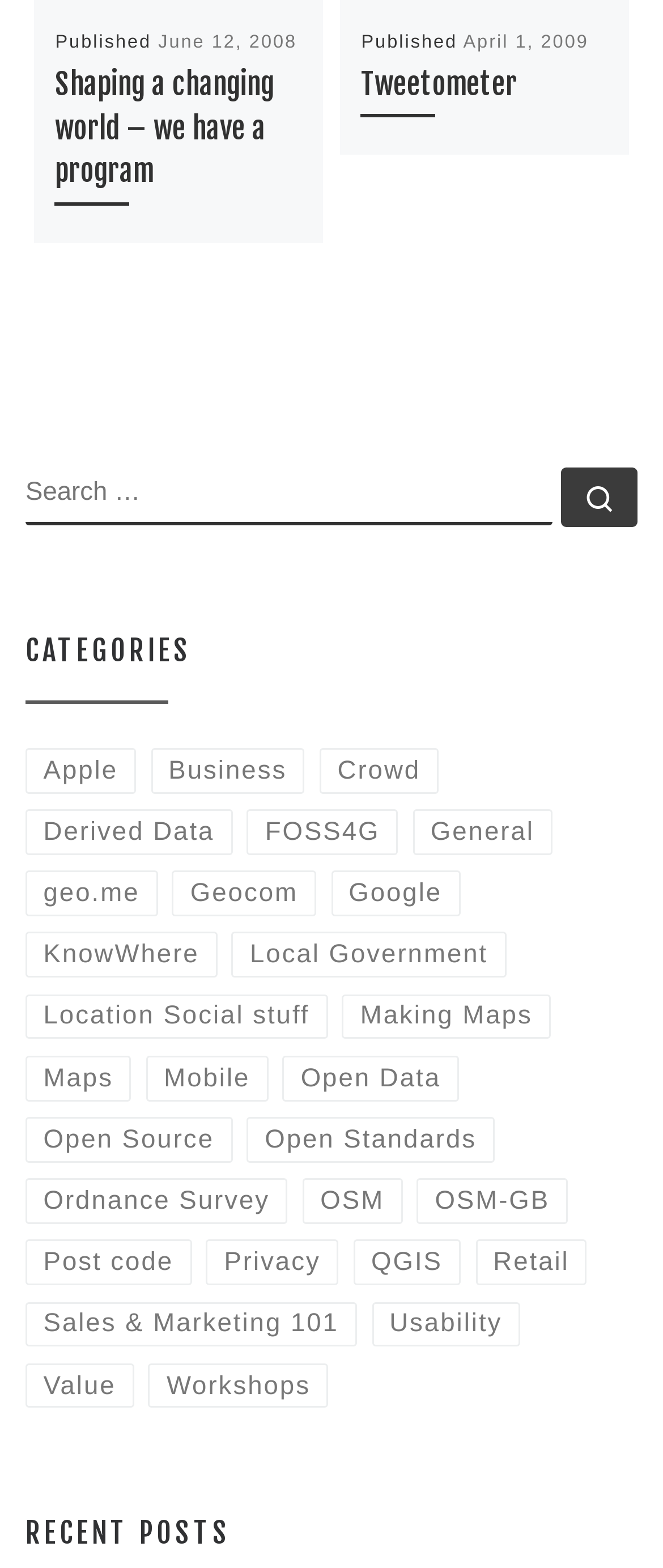Please identify the bounding box coordinates of the element's region that I should click in order to complete the following instruction: "Explore the 'Making Maps' topic". The bounding box coordinates consist of four float numbers between 0 and 1, i.e., [left, top, right, bottom].

[0.516, 0.634, 0.83, 0.663]